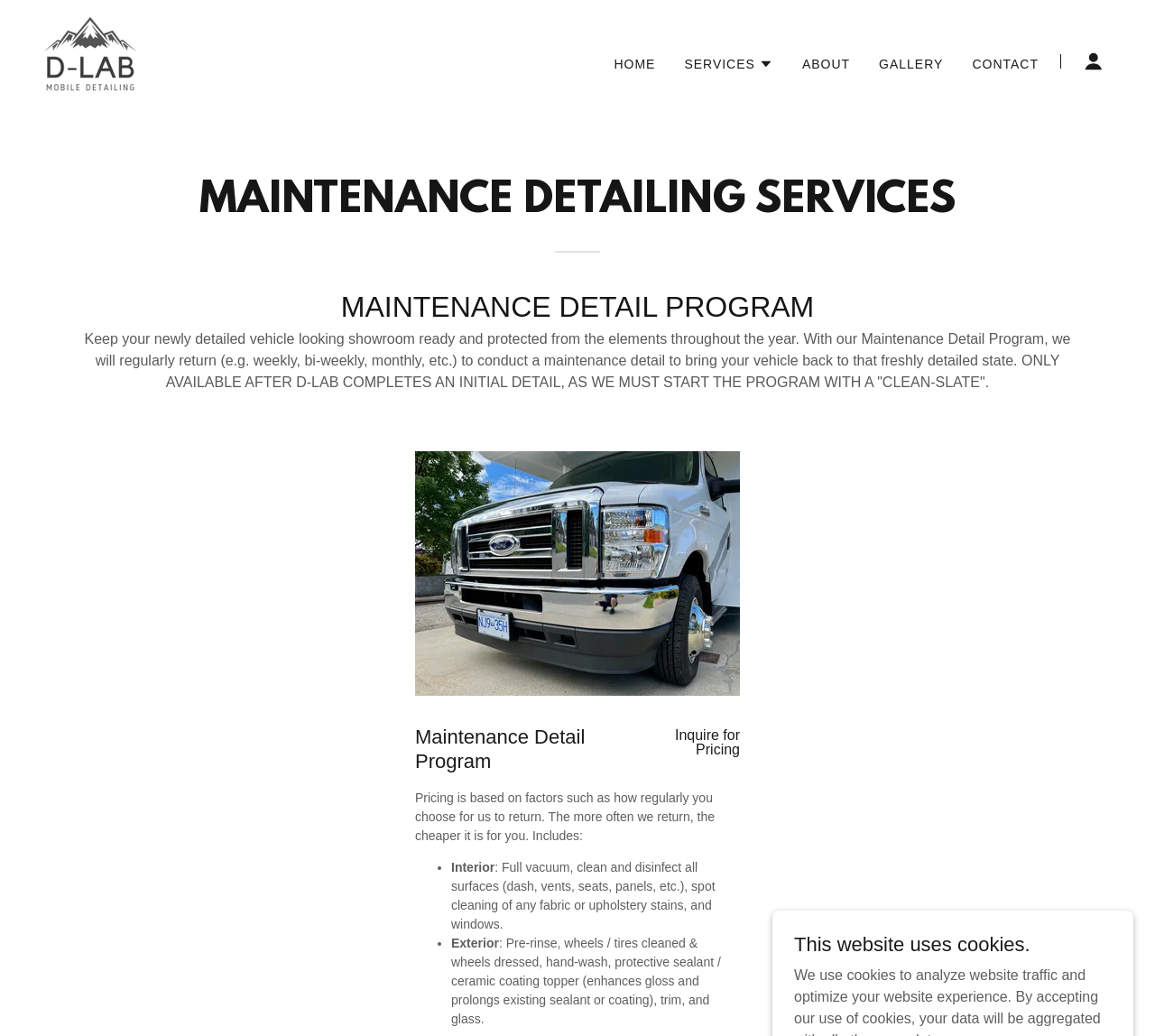Please provide a one-word or phrase answer to the question: 
What is the location of the image related to steam-cleaning, ceramic coating, and paint correction?

Below the Maintenance Detail Program heading